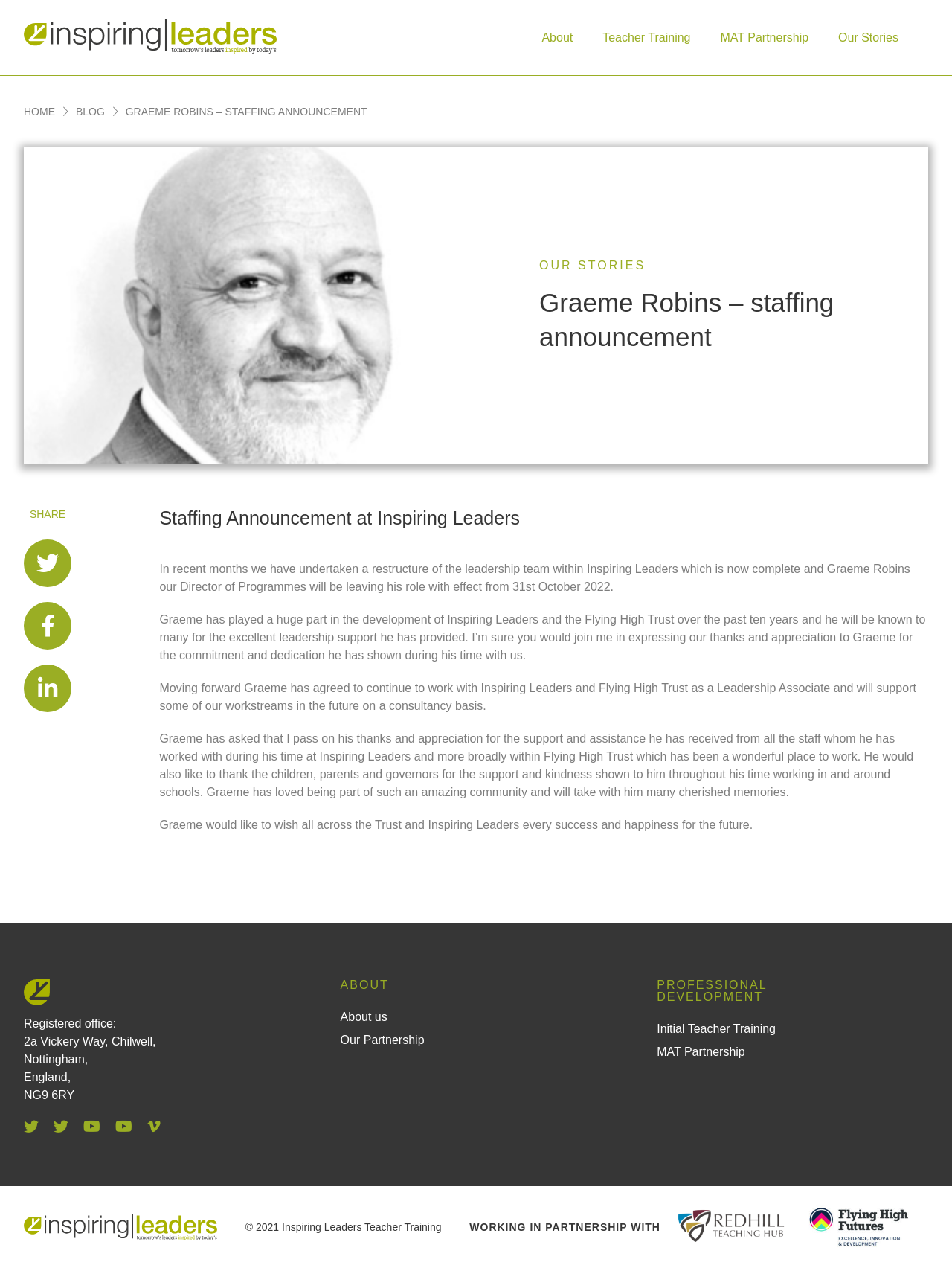Produce an extensive caption that describes everything on the webpage.

This webpage appears to be an announcement page for a staffing change at Inspiring Leaders, a regional not-for-profit partnership of Multi-Academy Trusts (MATs). 

At the top of the page, there are several links, including "HOME", "BLOG", and "GRAEME ROBINS – STAFFING ANNOUNCEMENT", which suggests that this page is part of a larger website. 

Below these links, there is a heading "OUR STORIES" followed by a main heading "Graeme Robins – staffing announcement" and a subheading "Staffing Announcement at Inspiring Leaders". 

The main content of the page is a series of paragraphs announcing the departure of Graeme Robins, the Director of Programmes, and expressing gratitude for his contributions to Inspiring Leaders and the Flying High Trust over the past ten years. The text also mentions that Graeme will continue to work with Inspiring Leaders and Flying High Trust as a Leadership Associate on a consultancy basis.

On the left side of the page, there are several social media links, including Facebook, Twitter, and LinkedIn, represented by their respective icons.

At the bottom of the page, there is a section with the registered office address of Inspiring Leaders, including the street address, city, country, and postal code. 

There are also several links to other pages on the website, including "ABOUT", "PROFESSIONAL DEVELOPMENT", and "WORKING IN PARTNERSHIP WITH", which suggest that the website provides more information about Inspiring Leaders and its activities.